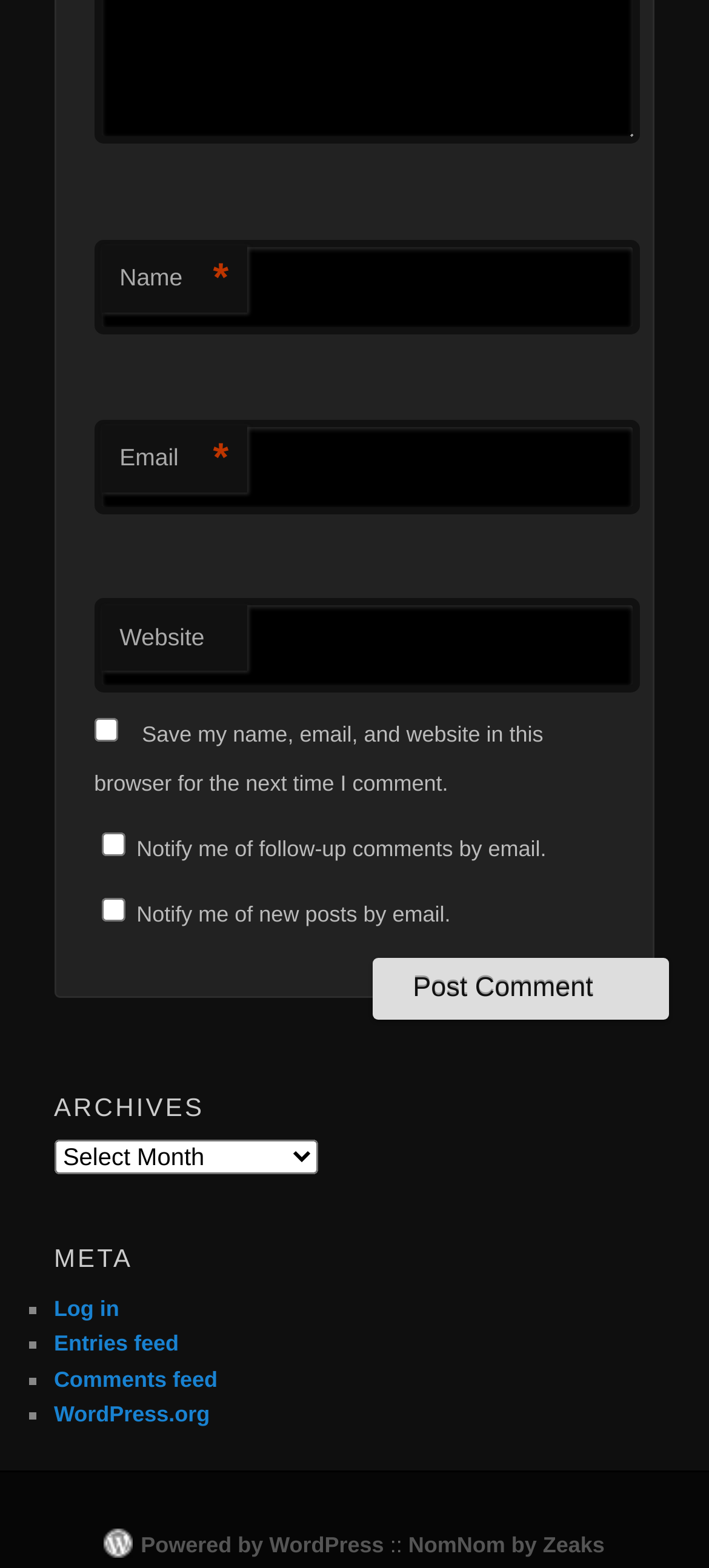Please find the bounding box coordinates for the clickable element needed to perform this instruction: "Enter your name".

[0.133, 0.153, 0.902, 0.213]